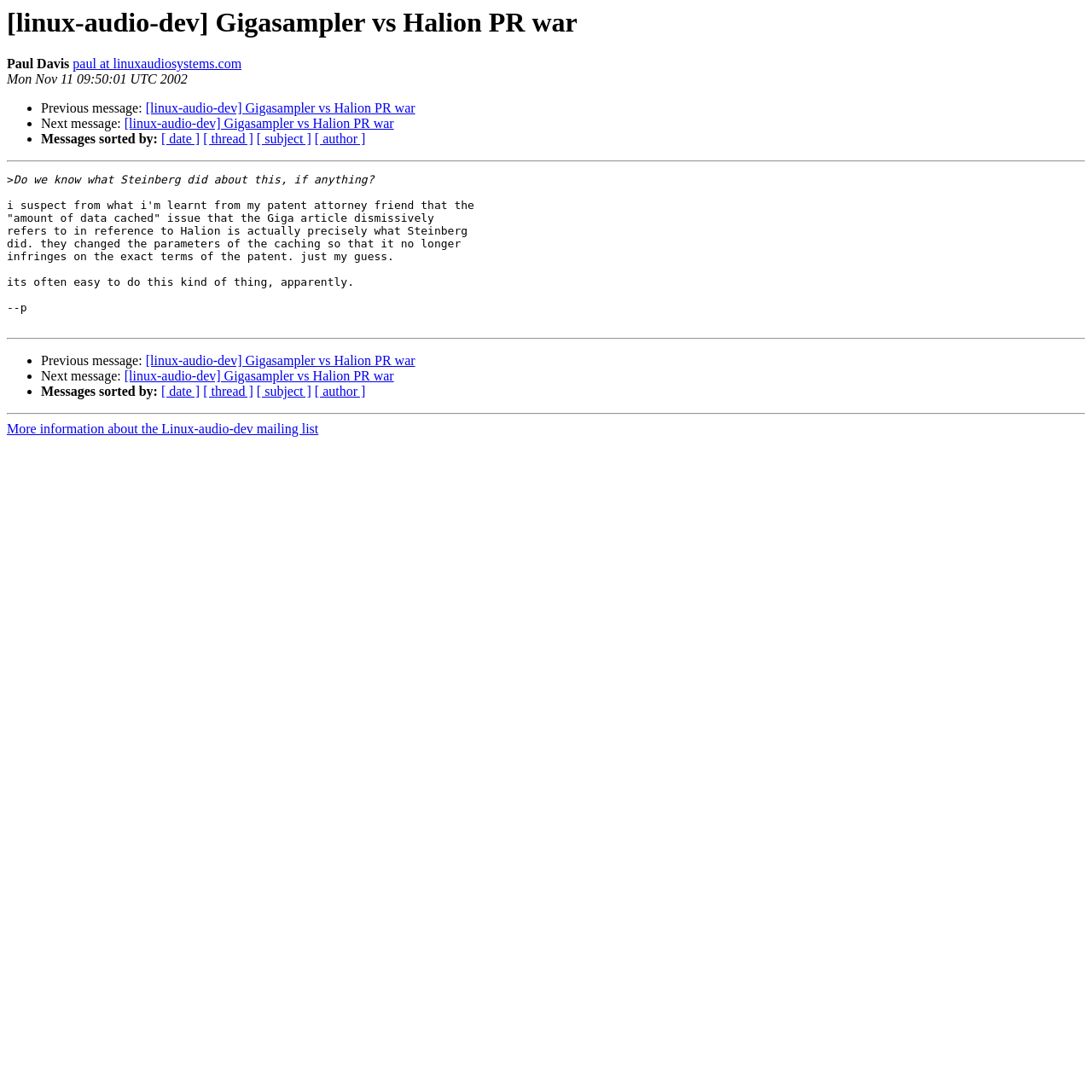Please specify the coordinates of the bounding box for the element that should be clicked to carry out this instruction: "View the calendar for June 2024". The coordinates must be four float numbers between 0 and 1, formatted as [left, top, right, bottom].

None